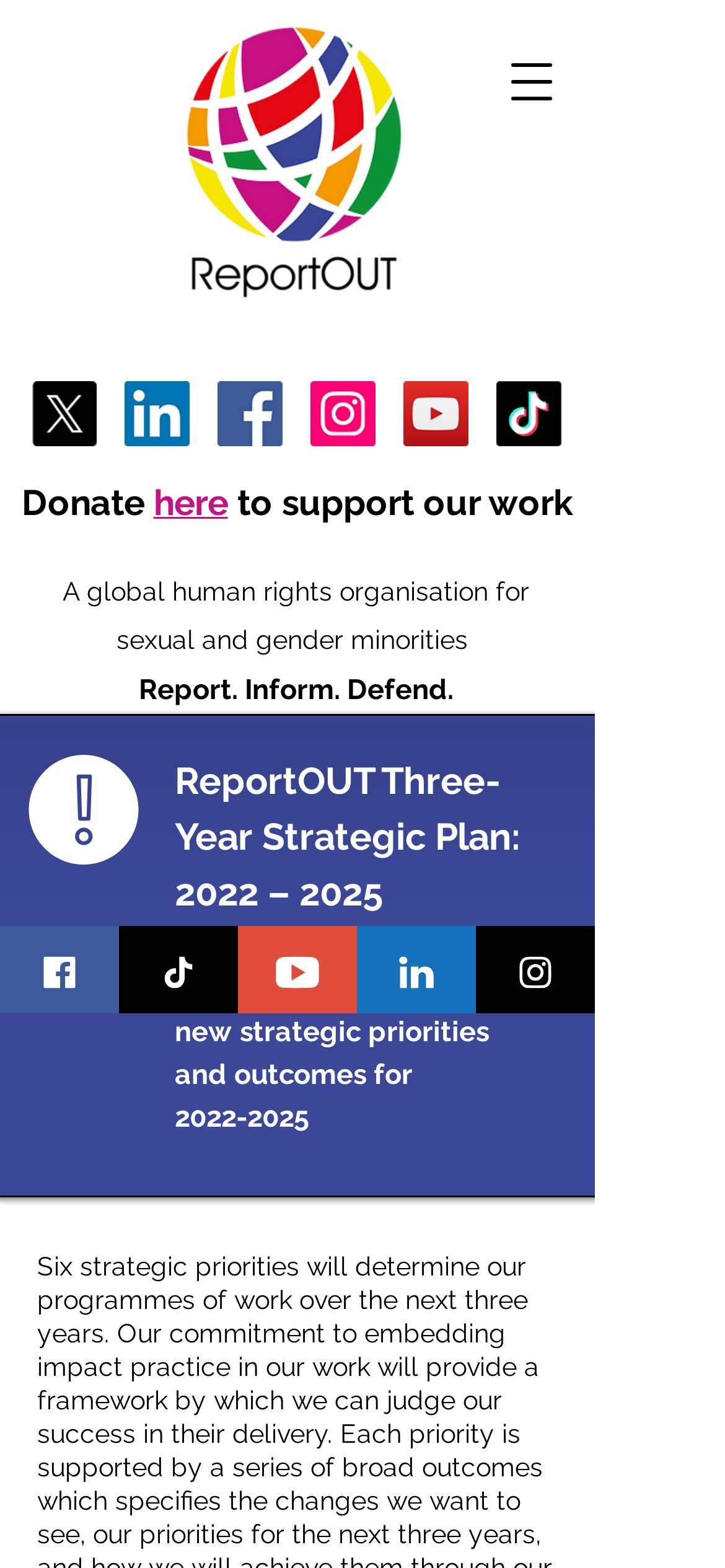Find the bounding box coordinates of the clickable element required to execute the following instruction: "Open navigation menu". Provide the coordinates as four float numbers between 0 and 1, i.e., [left, top, right, bottom].

[0.669, 0.023, 0.797, 0.082]